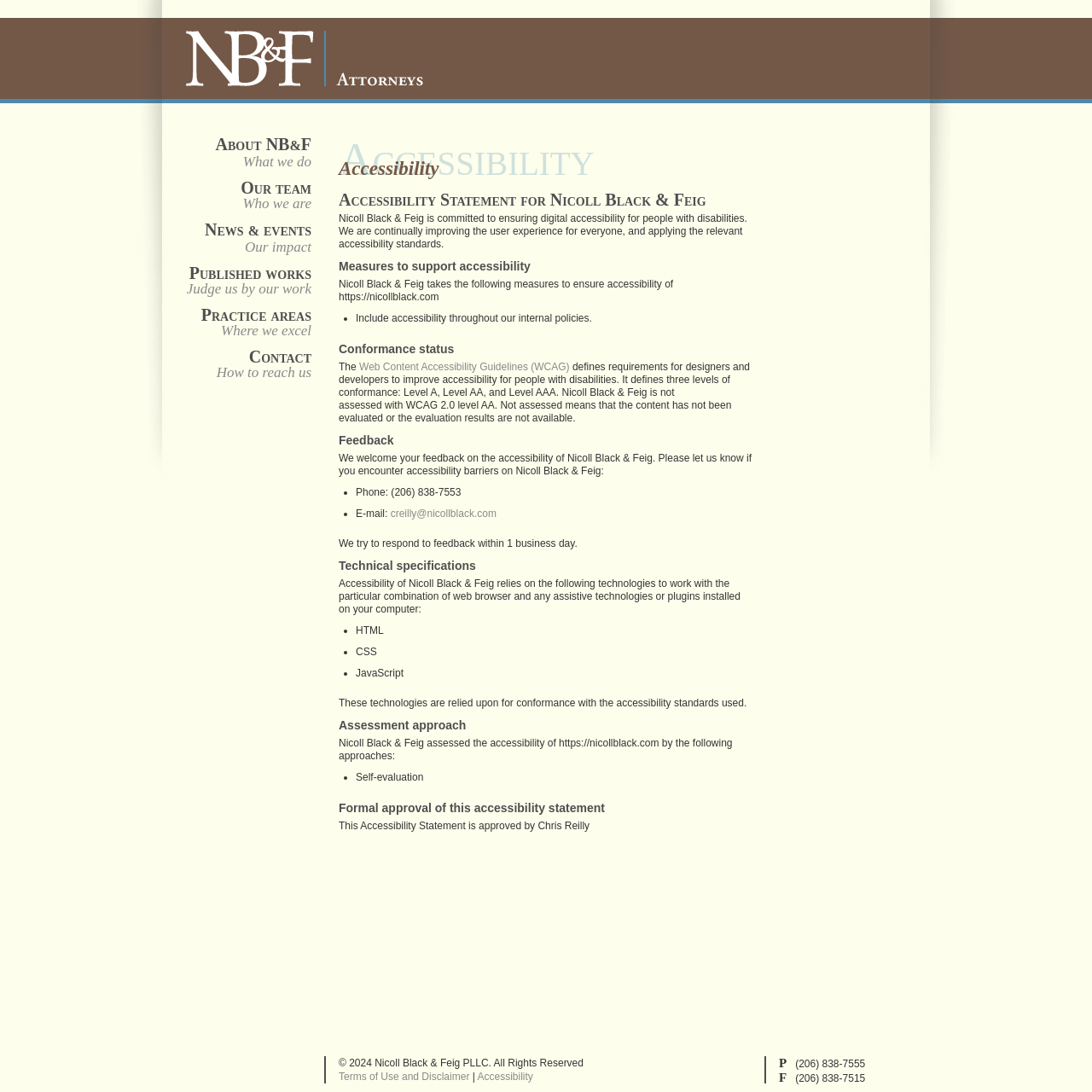Please look at the image and answer the question with a detailed explanation: What is the purpose of the webpage?

The webpage appears to be an accessibility statement, as it provides information about the law firm's commitment to digital accessibility and how they ensure it.